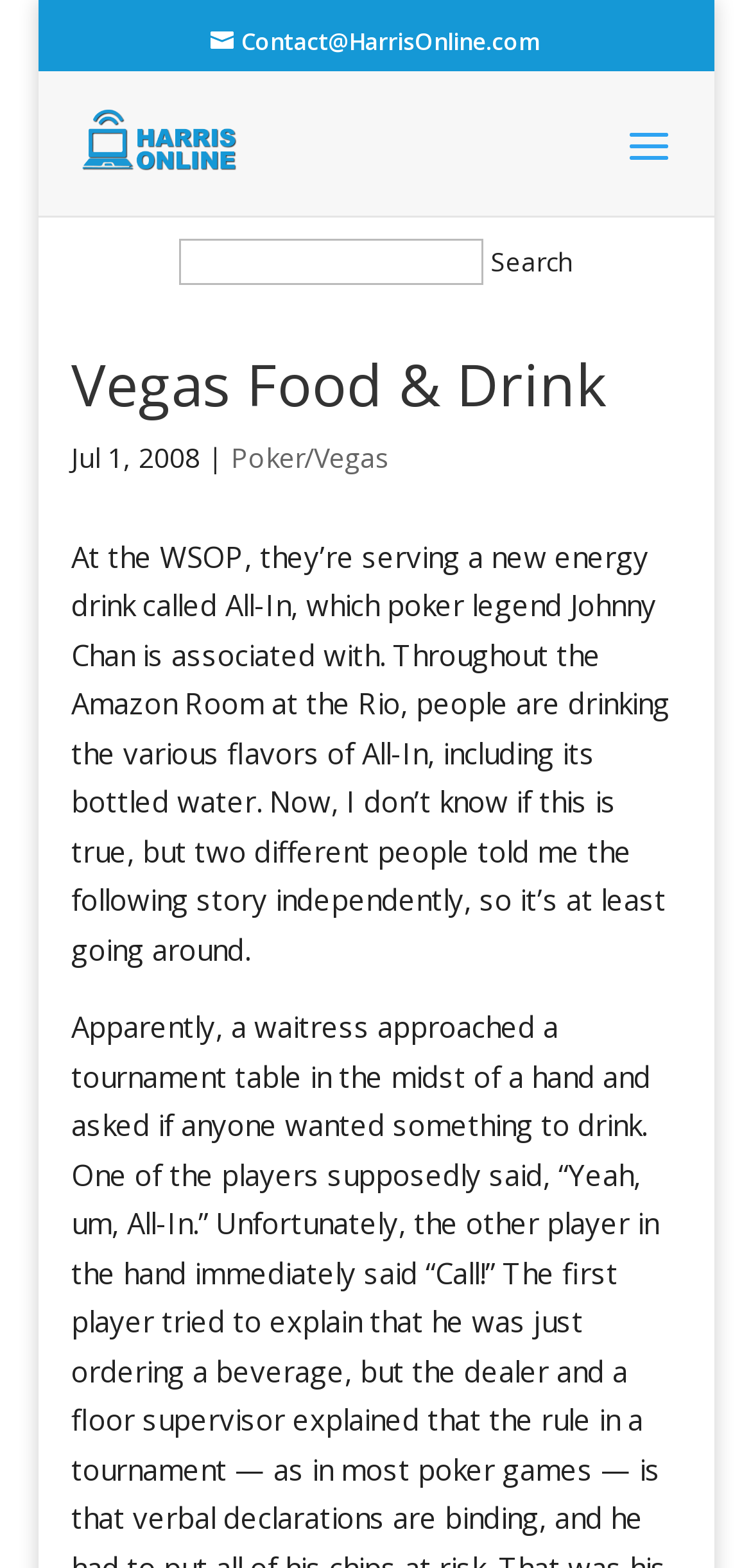Identify the webpage's primary heading and generate its text.

Vegas Food & Drink